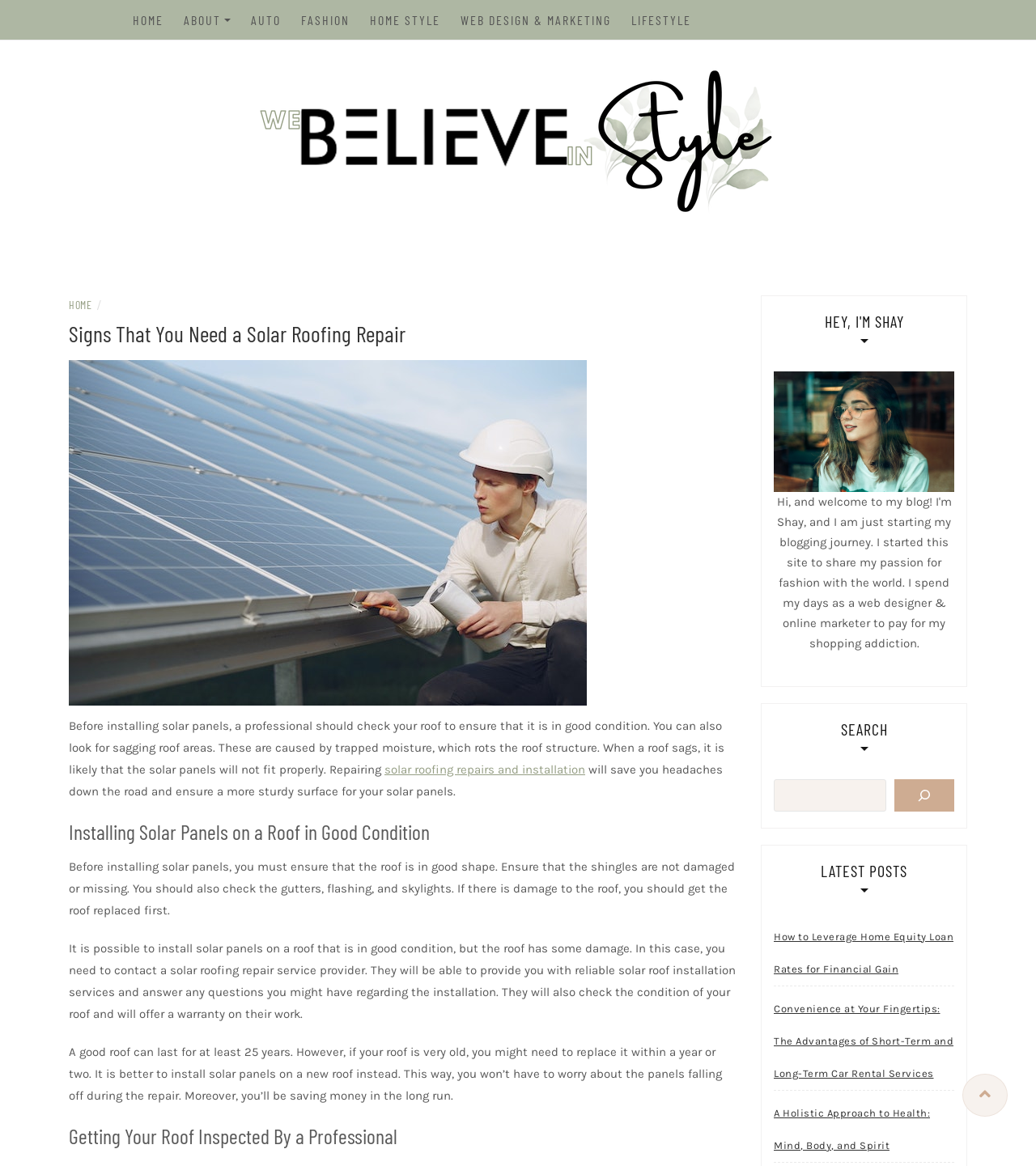Refer to the image and provide an in-depth answer to the question:
How long can a good roof last?

The webpage states that a good roof can last for at least 25 years, but if the roof is very old, it may need to be replaced within a year or two.